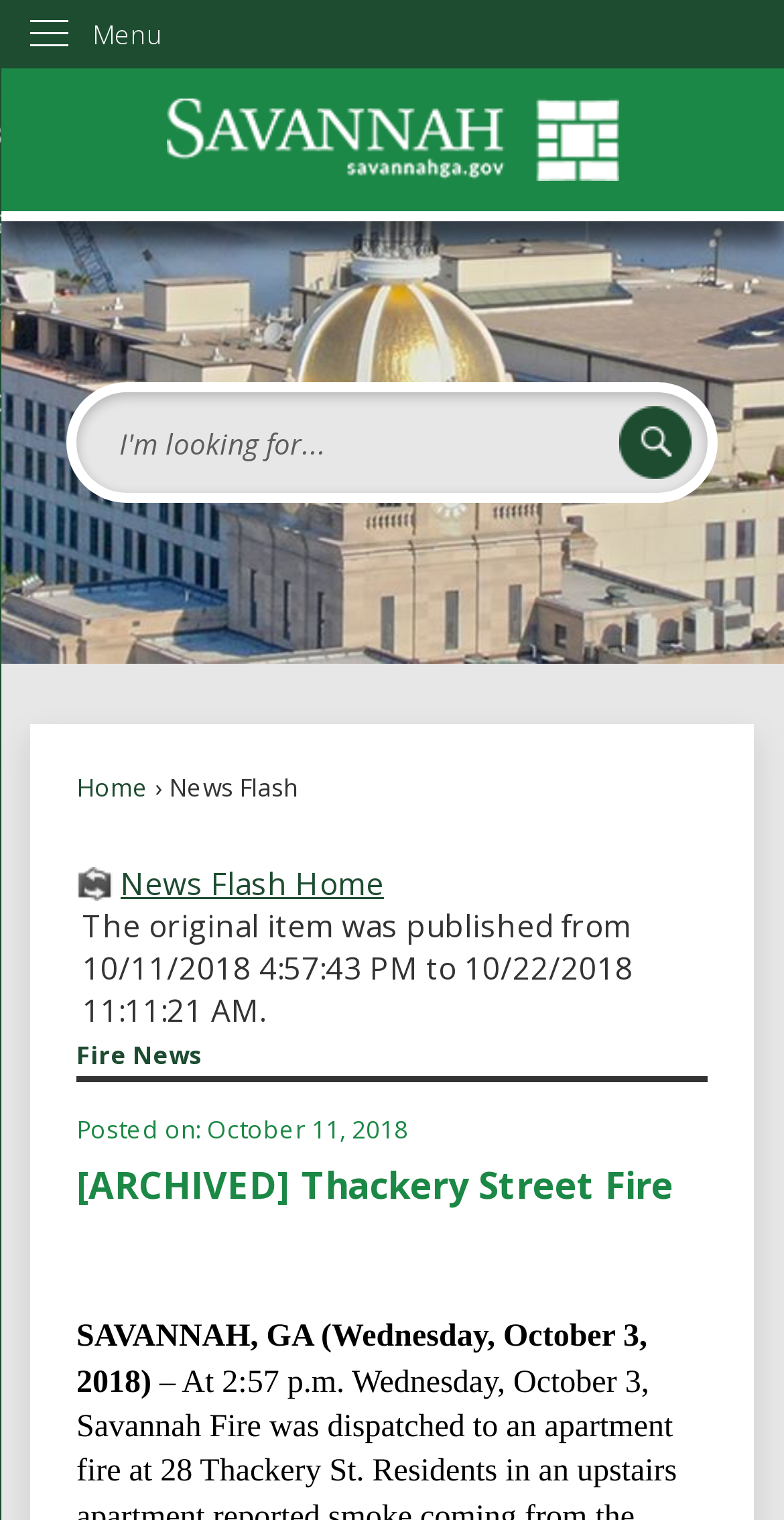Can you give a detailed response to the following question using the information from the image? What is the purpose of the textbox?

I found the answer by looking at the textbox 'Search' and the button 'Search' which suggests that the purpose of the textbox is to search for something.